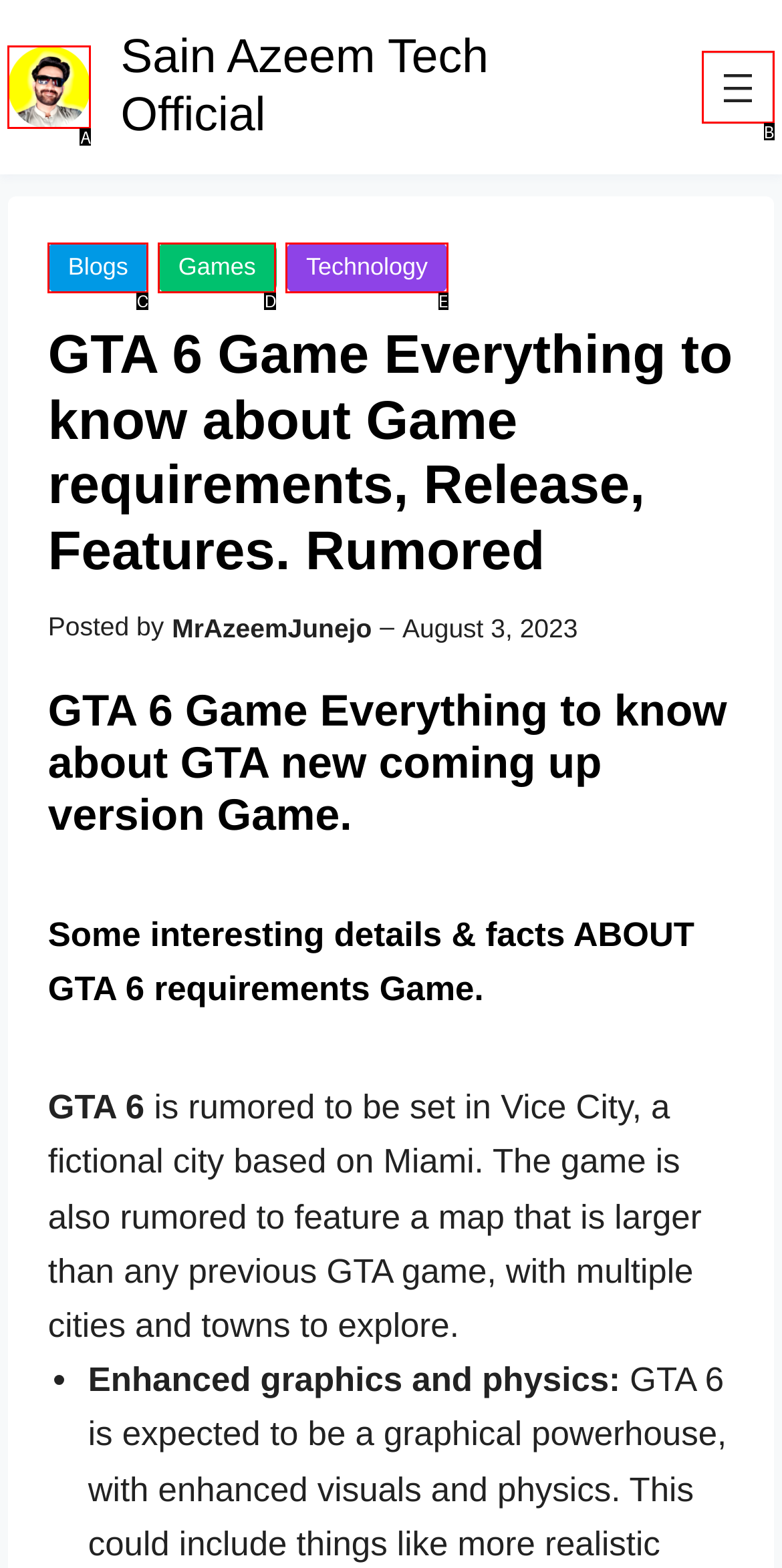Given the description: Volume 6, Number 6 (2021)
Identify the letter of the matching UI element from the options.

None